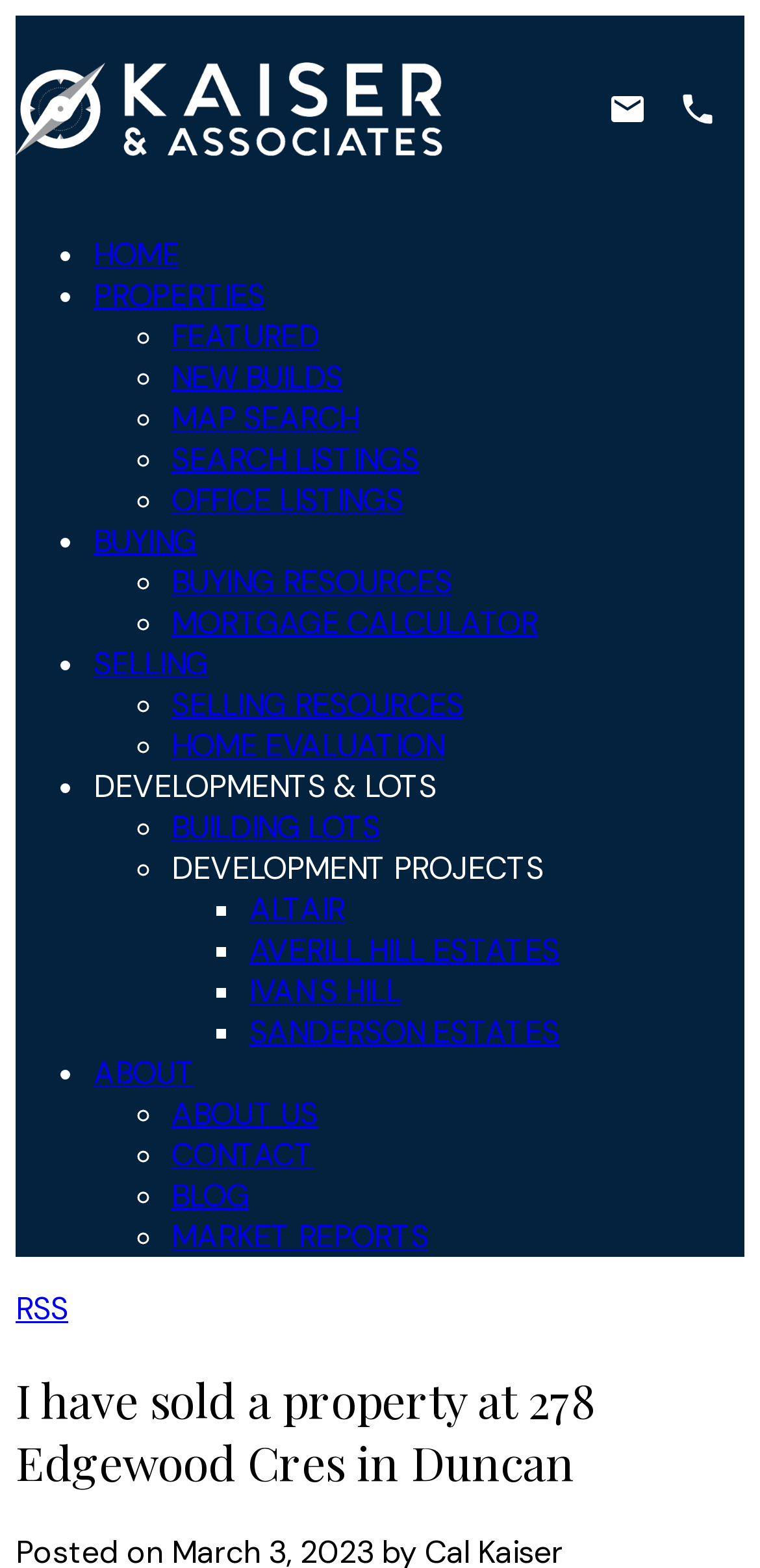From the details in the image, provide a thorough response to the question: What is the location of the property?

The location of the property is Duncan, which is mentioned in the heading 'I have sold a property at 278 Edgewood Cres in Duncan'. This information is also supported by the address '278 Edgewood Cres in Duncan'.